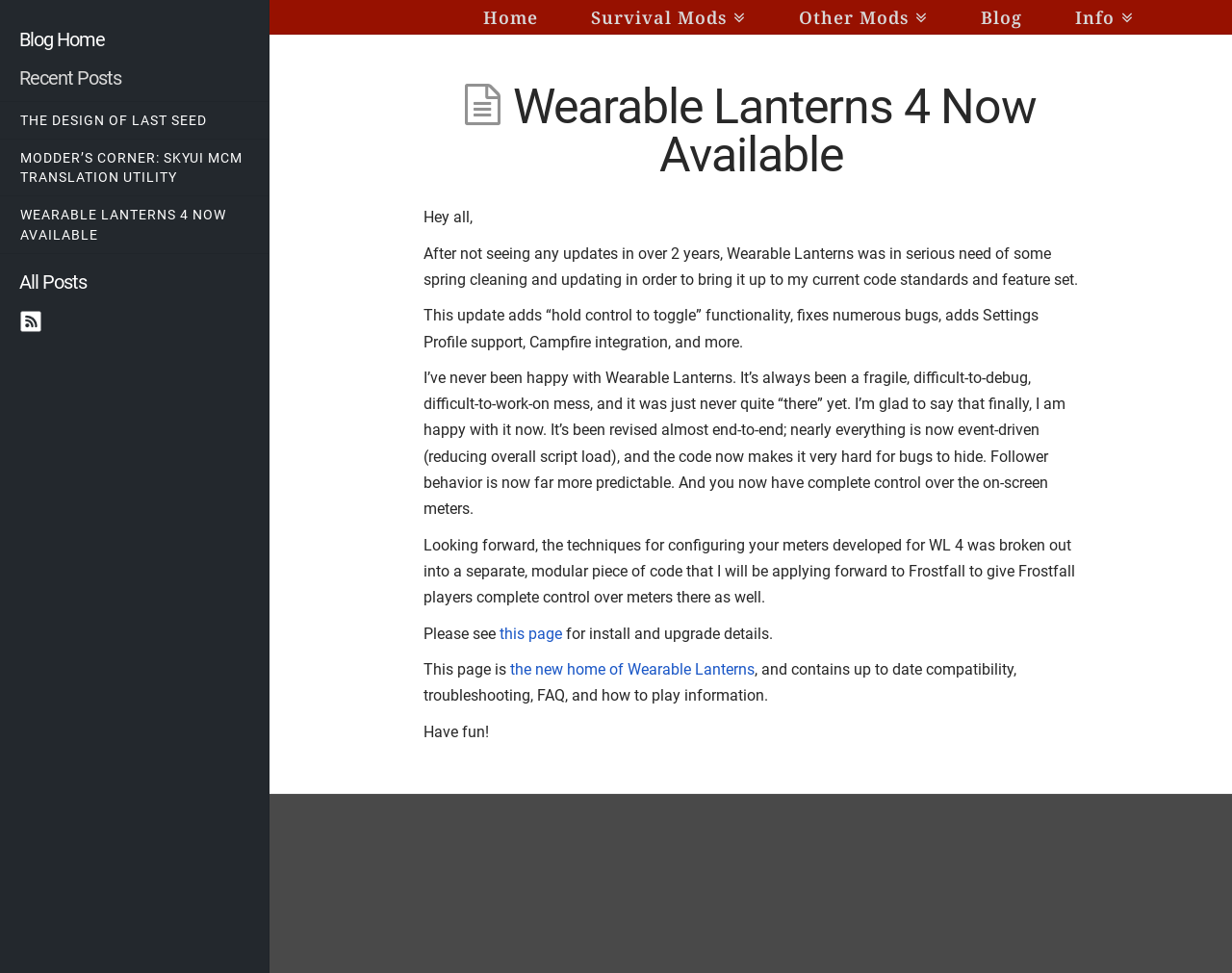Please specify the coordinates of the bounding box for the element that should be clicked to carry out this instruction: "Click on the Home link". The coordinates must be four float numbers between 0 and 1, formatted as [left, top, right, bottom].

[0.37, 0.0, 0.458, 0.035]